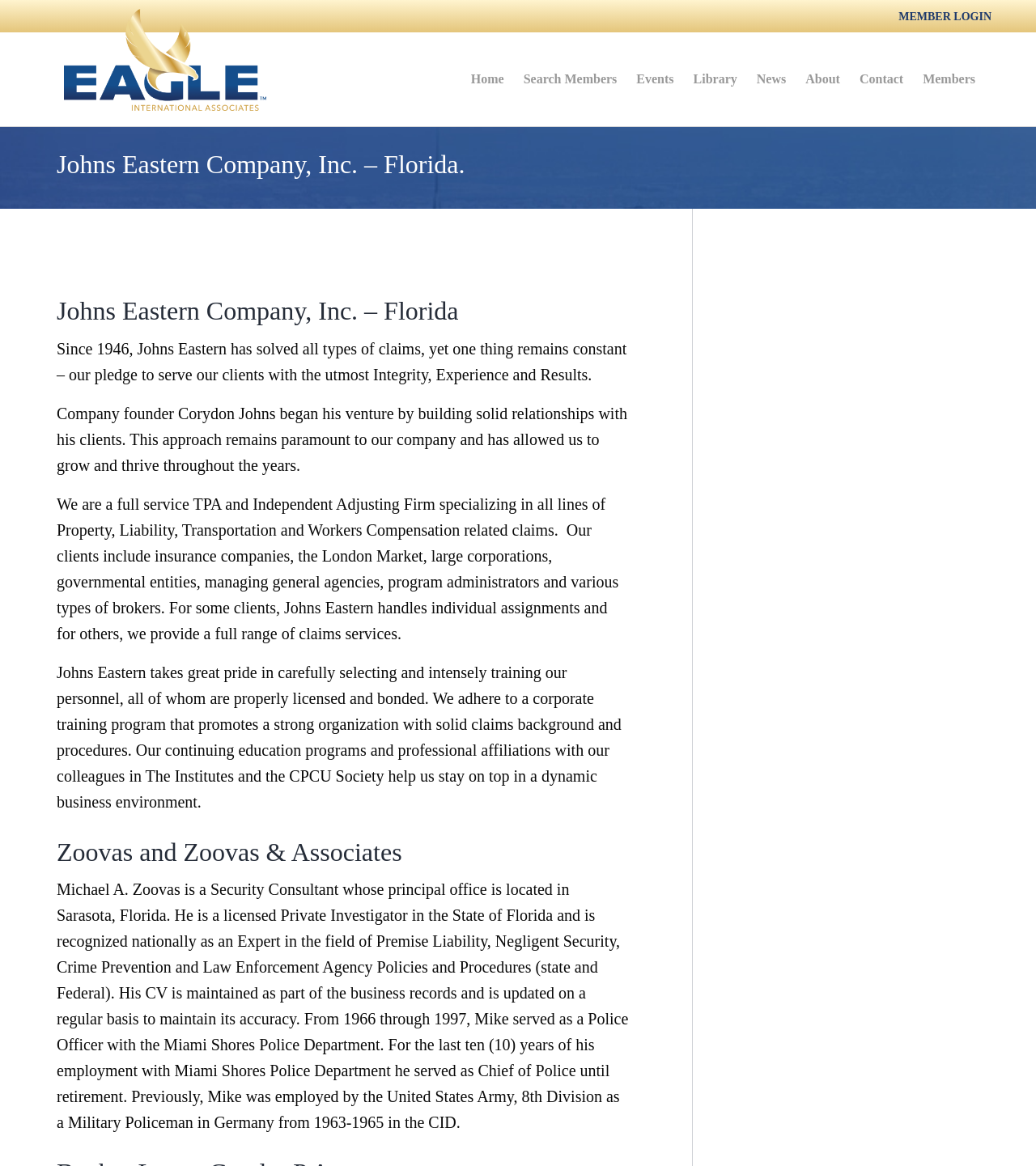Please find the bounding box coordinates of the element that you should click to achieve the following instruction: "Learn more about 'Transient ischemic attacks (TIA)'". The coordinates should be presented as four float numbers between 0 and 1: [left, top, right, bottom].

None